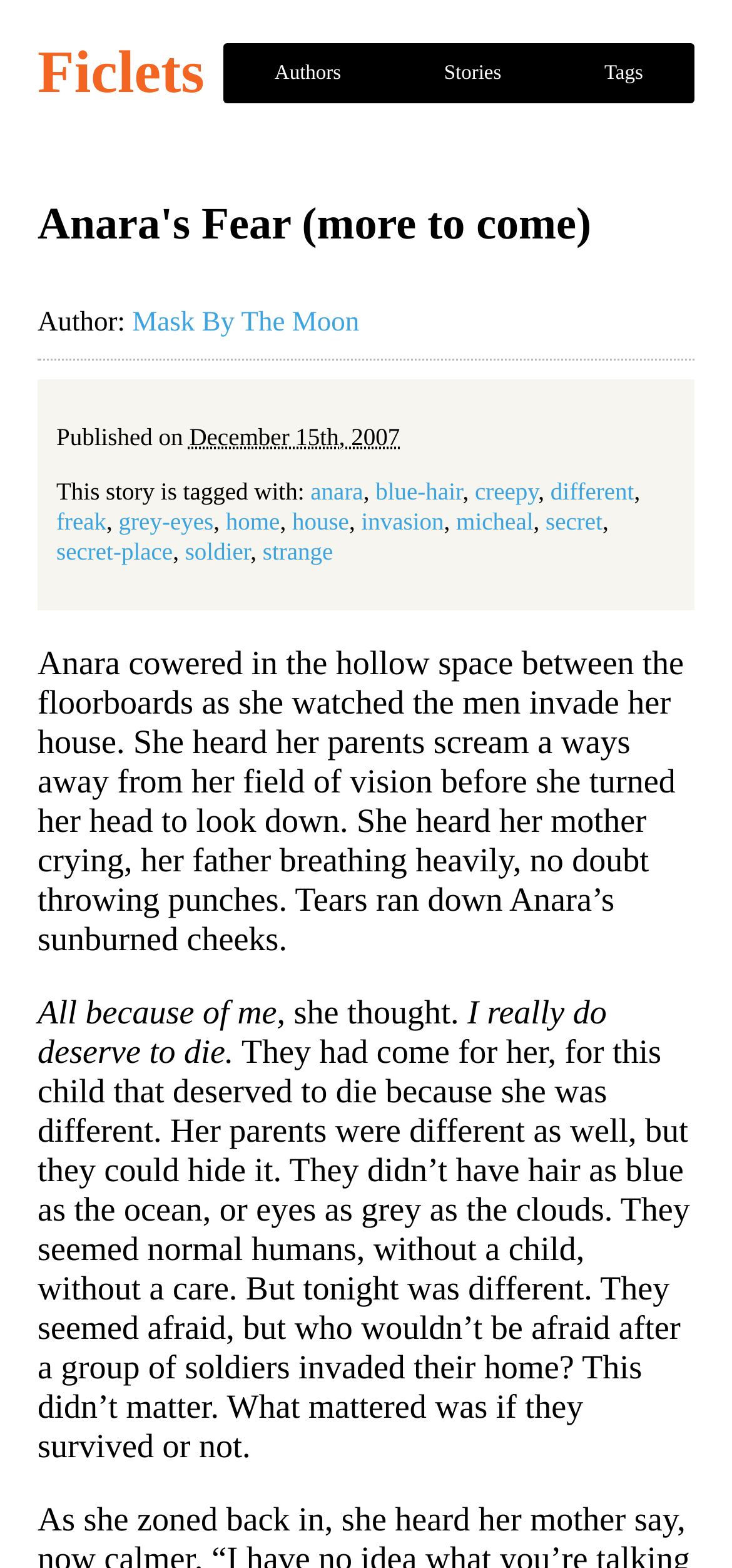What is the story tagged with?
Please answer using one word or phrase, based on the screenshot.

anara, blue-hair, creepy, etc.